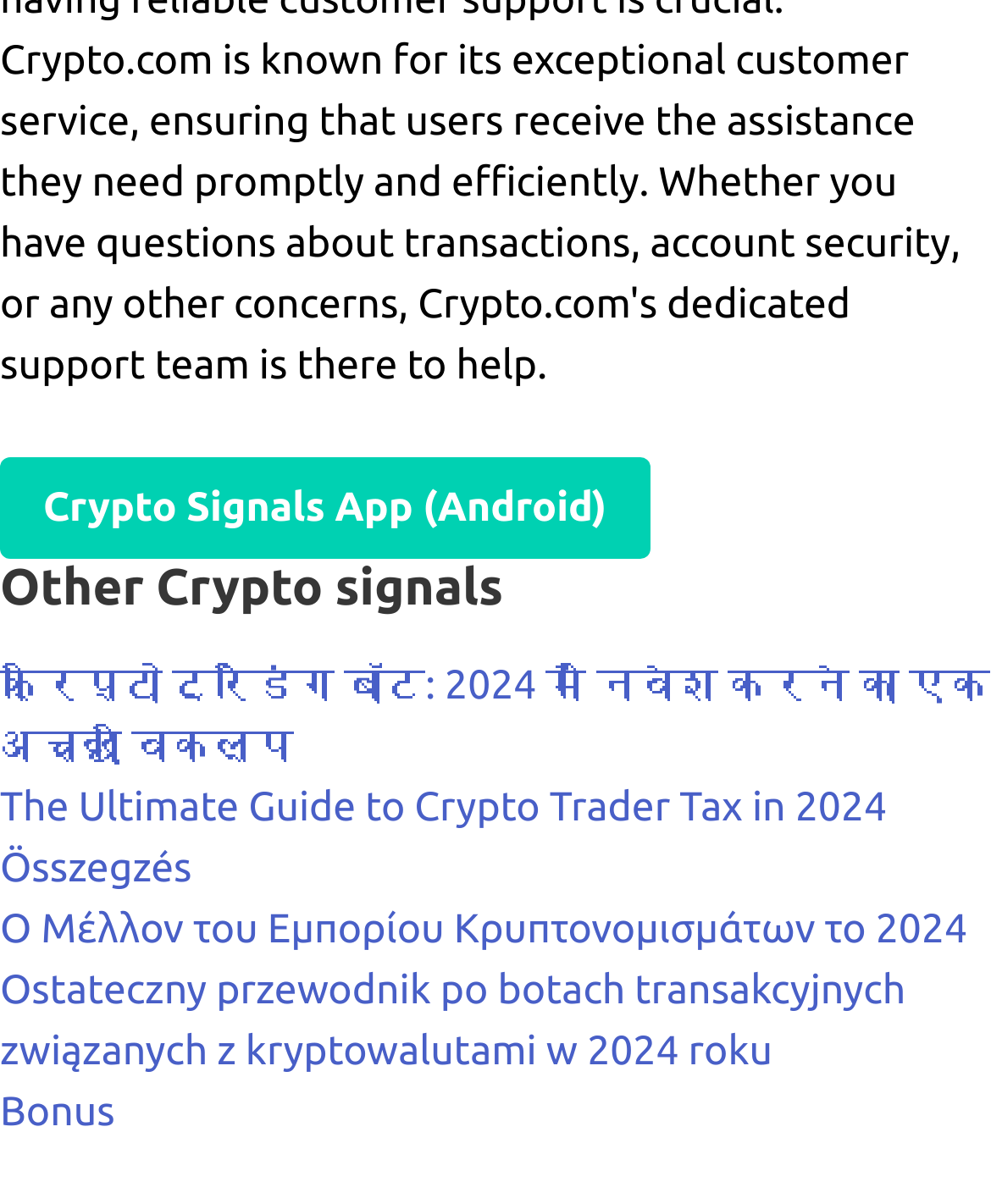Provide a one-word or brief phrase answer to the question:
What is the vertical position of the 'Összegzés' link?

Below the third link